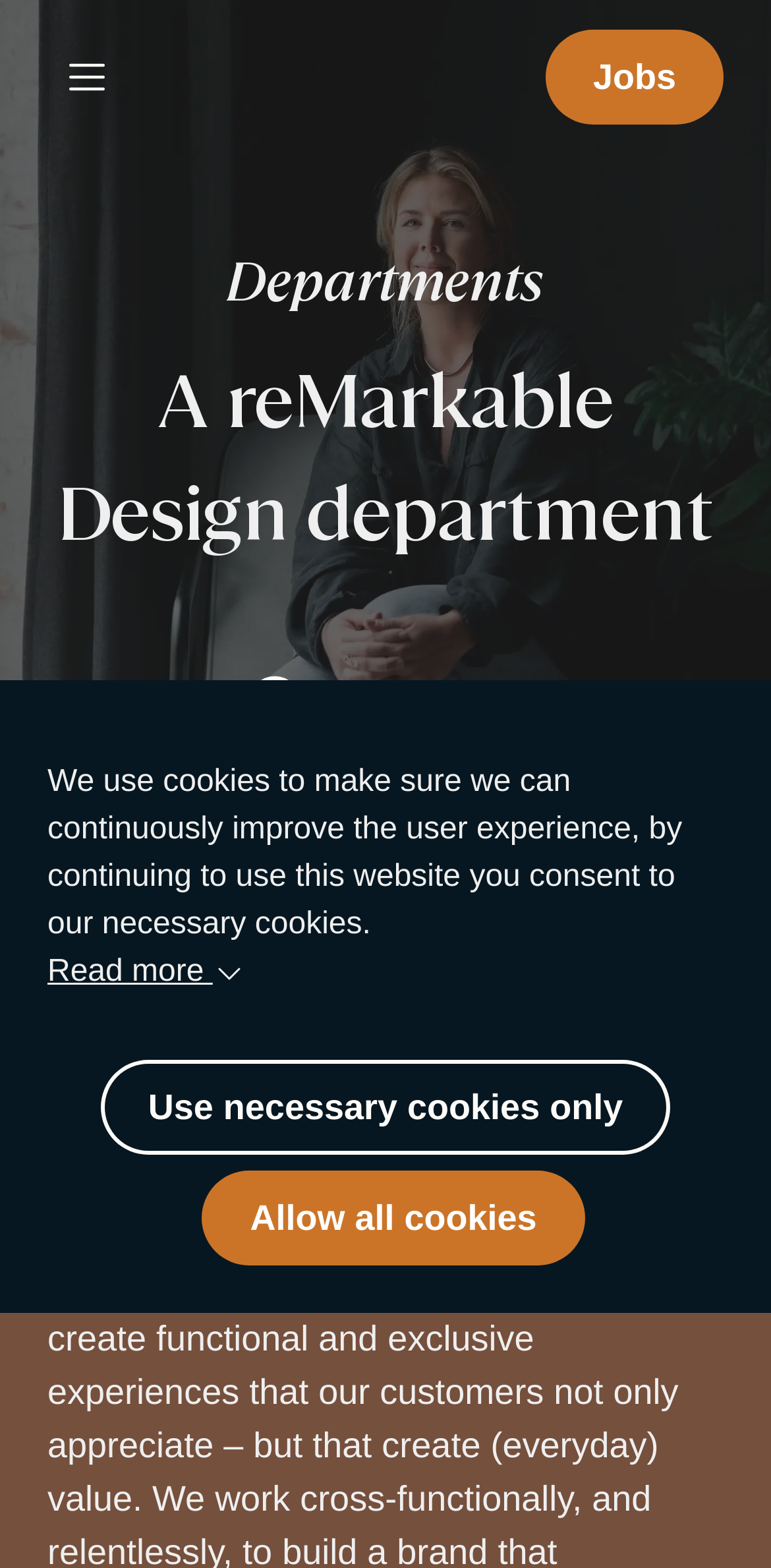Provide your answer in a single word or phrase: 
How many buttons are there on the webpage?

4